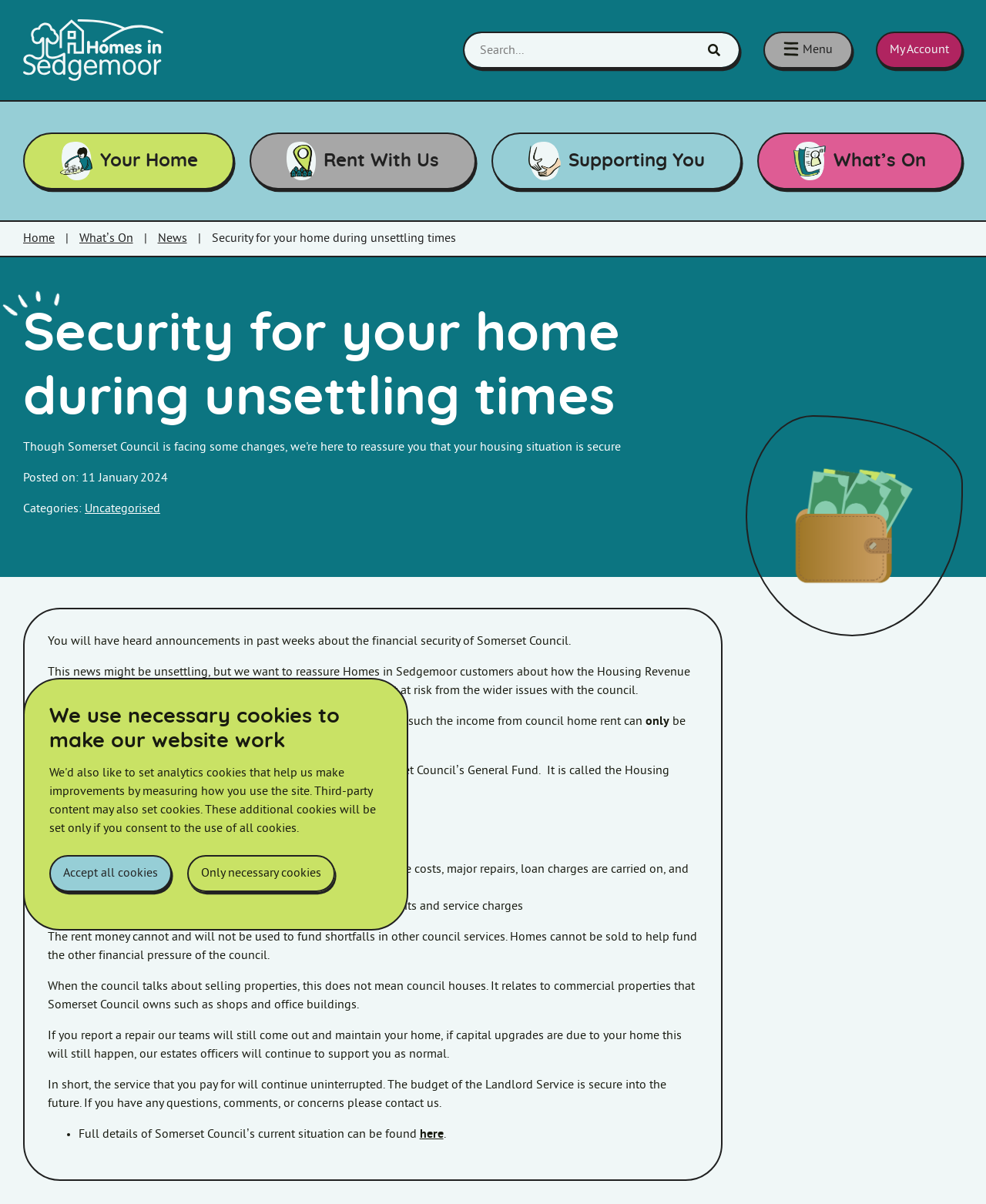Show the bounding box coordinates of the region that should be clicked to follow the instruction: "Toggle navigation menu."

[0.774, 0.026, 0.865, 0.057]